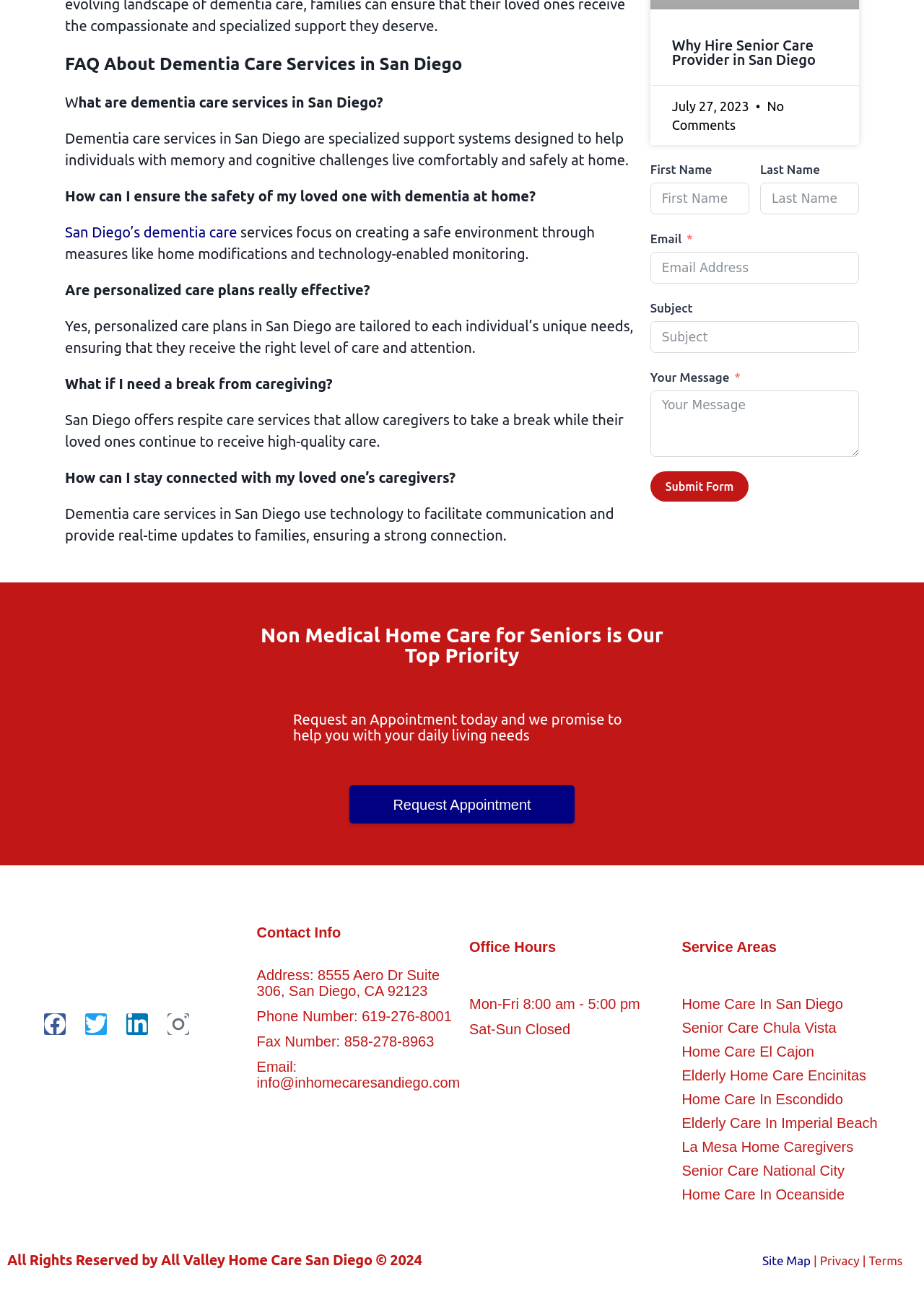Provide the bounding box coordinates of the UI element this sentence describes: "Senior Care National City".

[0.738, 0.902, 0.952, 0.914]